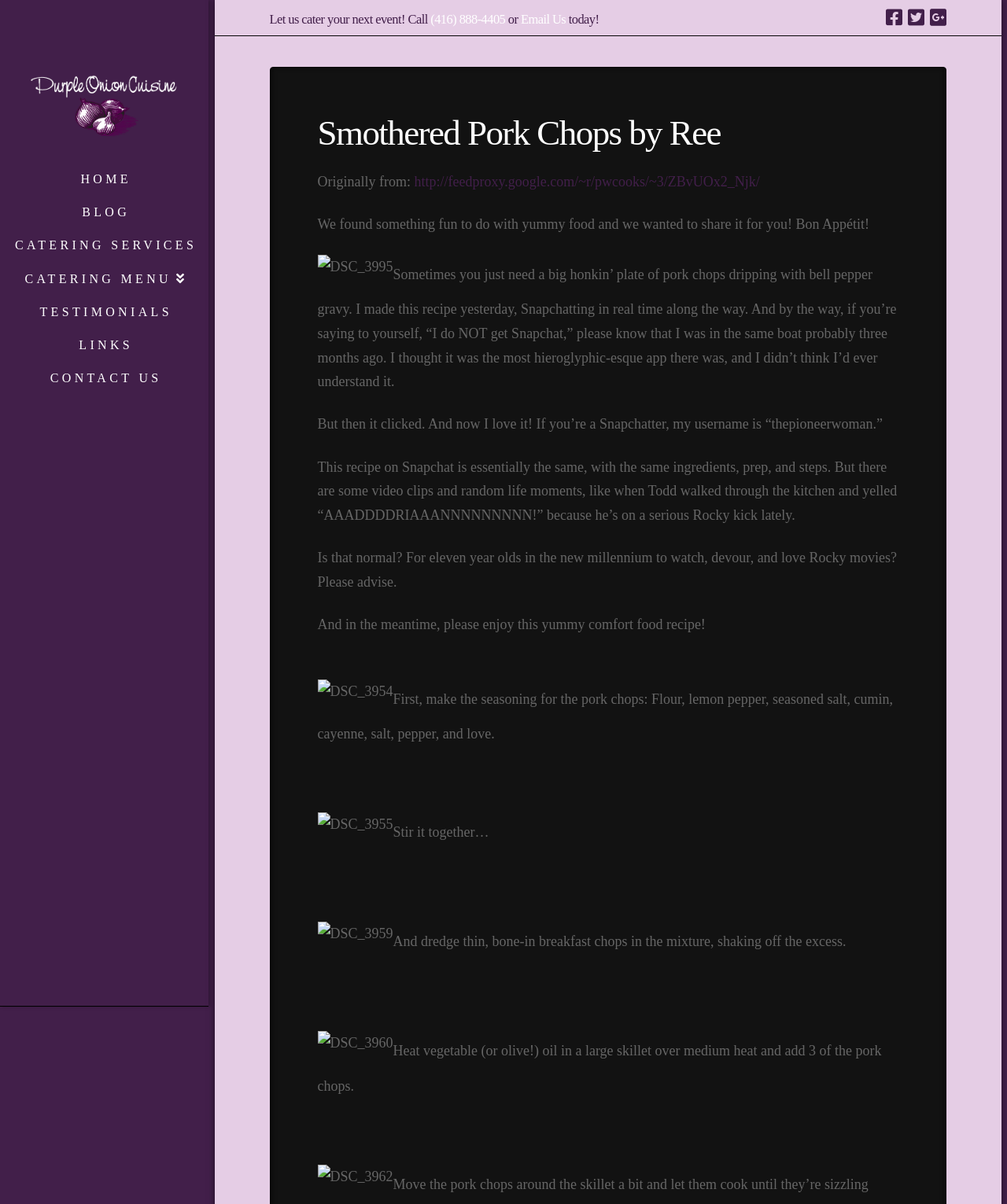Provide the bounding box coordinates of the HTML element described by the text: "Email Us". The coordinates should be in the format [left, top, right, bottom] with values between 0 and 1.

[0.517, 0.01, 0.562, 0.022]